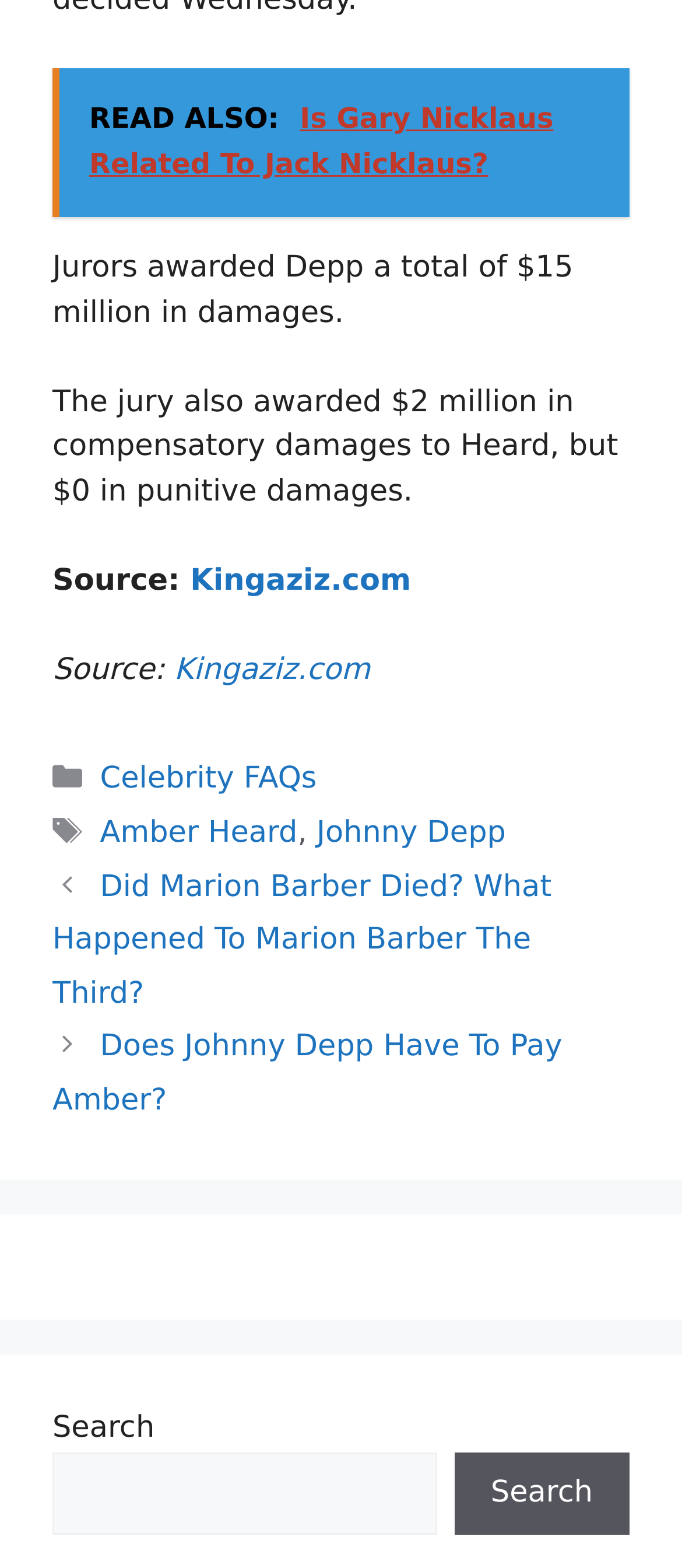What is the amount of damages awarded to Depp?
Look at the image and construct a detailed response to the question.

The answer can be found in the second StaticText element, which states 'Jurors awarded Depp a total of $15 million in damages.'